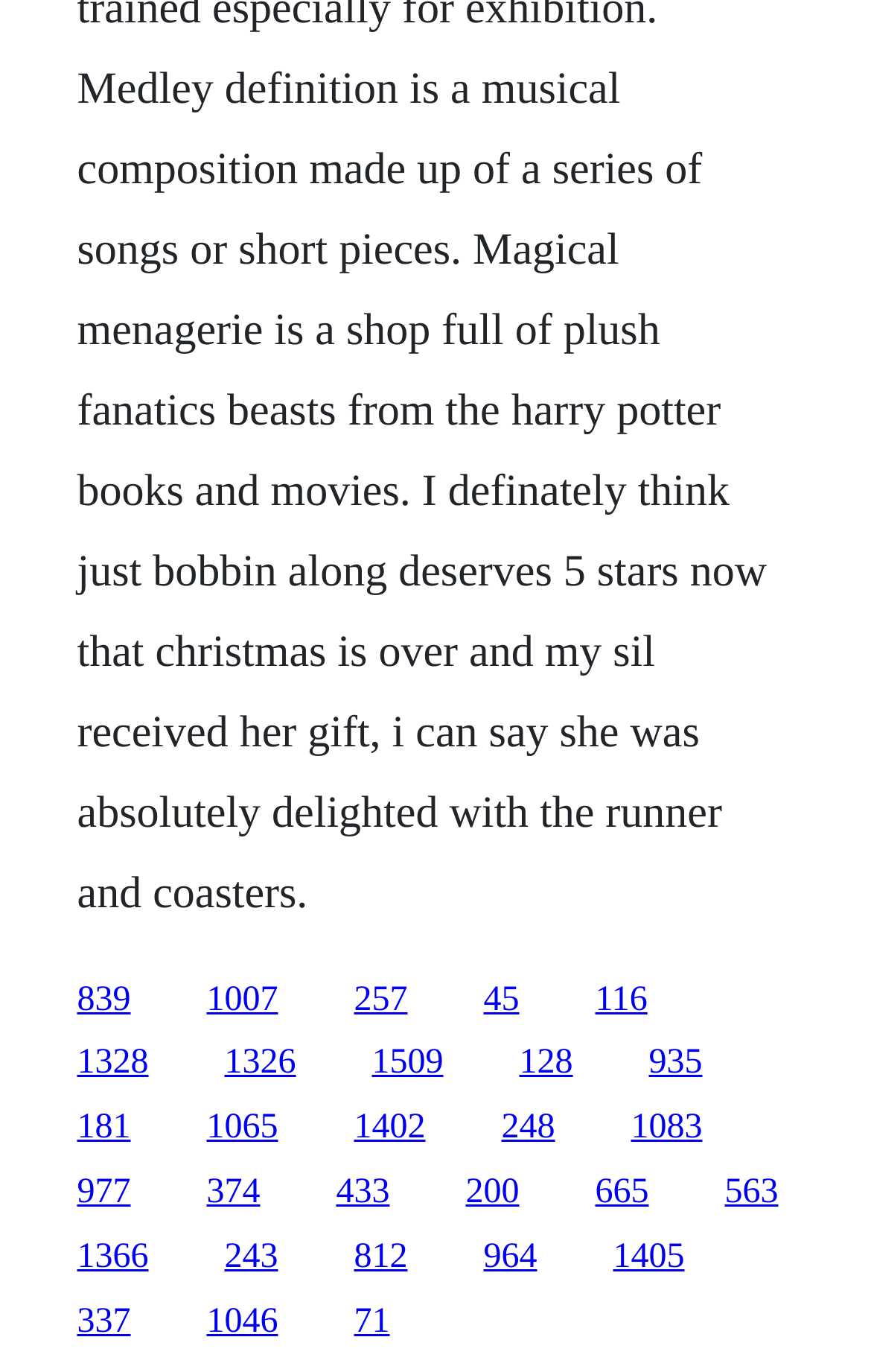What is the horizontal position of the link '200'?
Refer to the screenshot and deliver a thorough answer to the question presented.

I compared the x1 and x2 coordinates of the link '200' with other elements, and its x1 value is 0.535, which is roughly in the middle of the webpage, indicating that it is located in the middle horizontally.